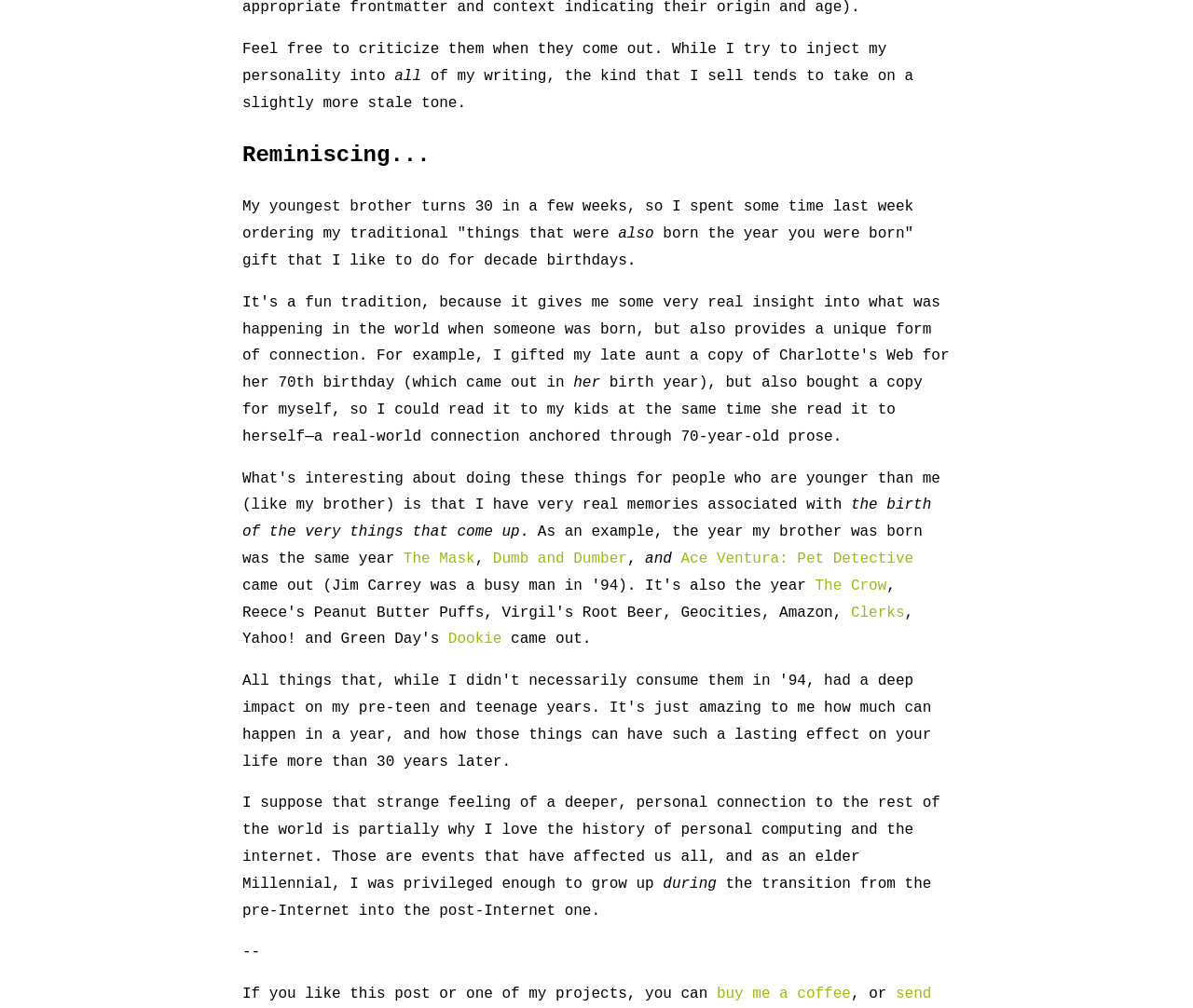What is the author's personality like in their writing?
Give a thorough and detailed response to the question.

The author mentions that they try to inject their personality into their writing, but the kind of writing they sell tends to take on a slightly more stale tone, implying that their personality is not fully reflected in their professional writing.